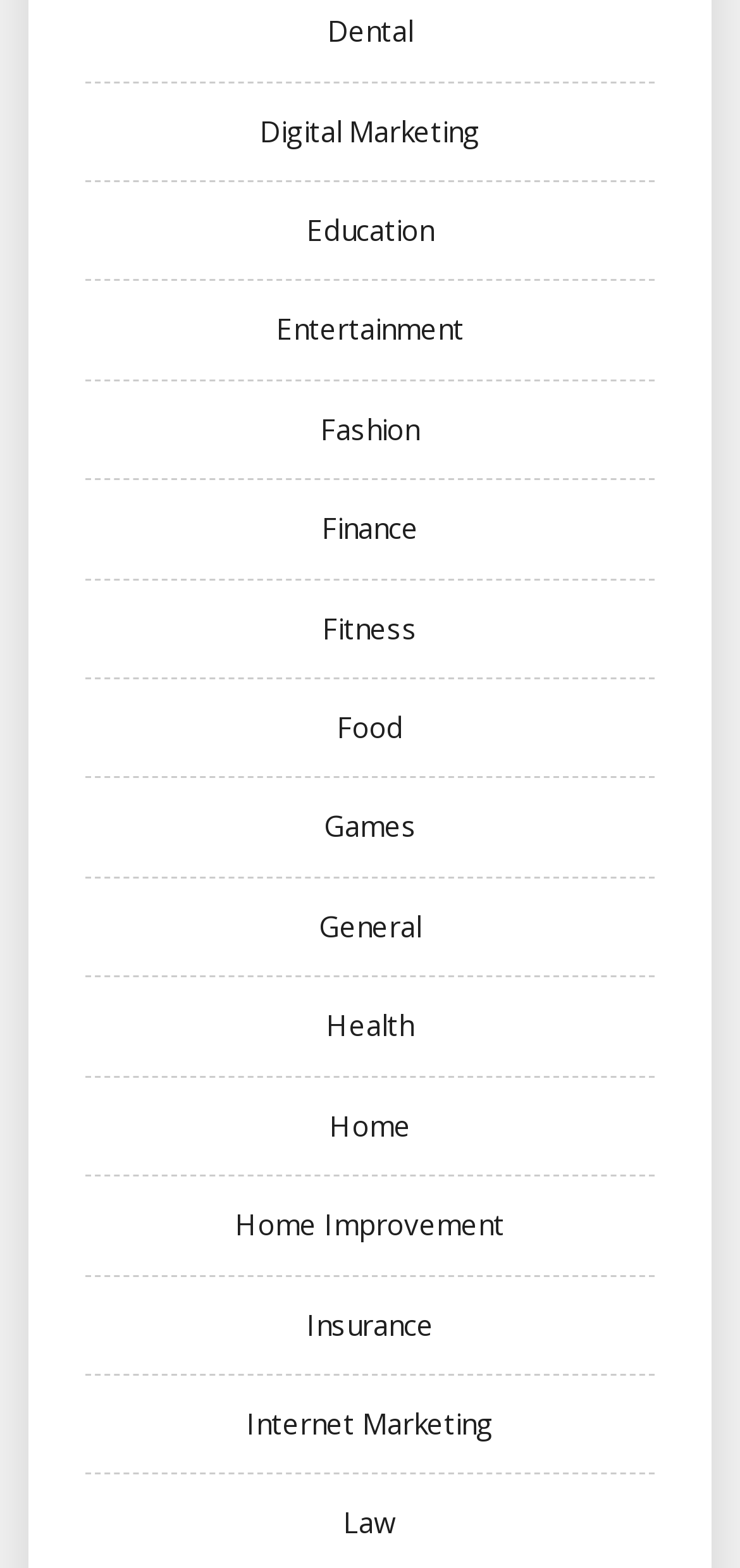Identify the bounding box coordinates of the region that needs to be clicked to carry out this instruction: "Visit the recent post about payroll software". Provide these coordinates as four float numbers ranging from 0 to 1, i.e., [left, top, right, bottom].

None